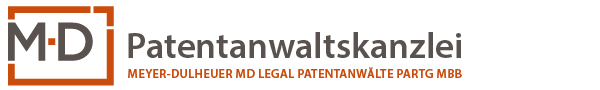Please answer the following question using a single word or phrase: What type of services does the firm provide?

Legal services related to patent law